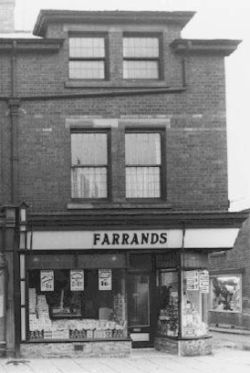How many stories does the building have?
Refer to the image and respond with a one-word or short-phrase answer.

Three